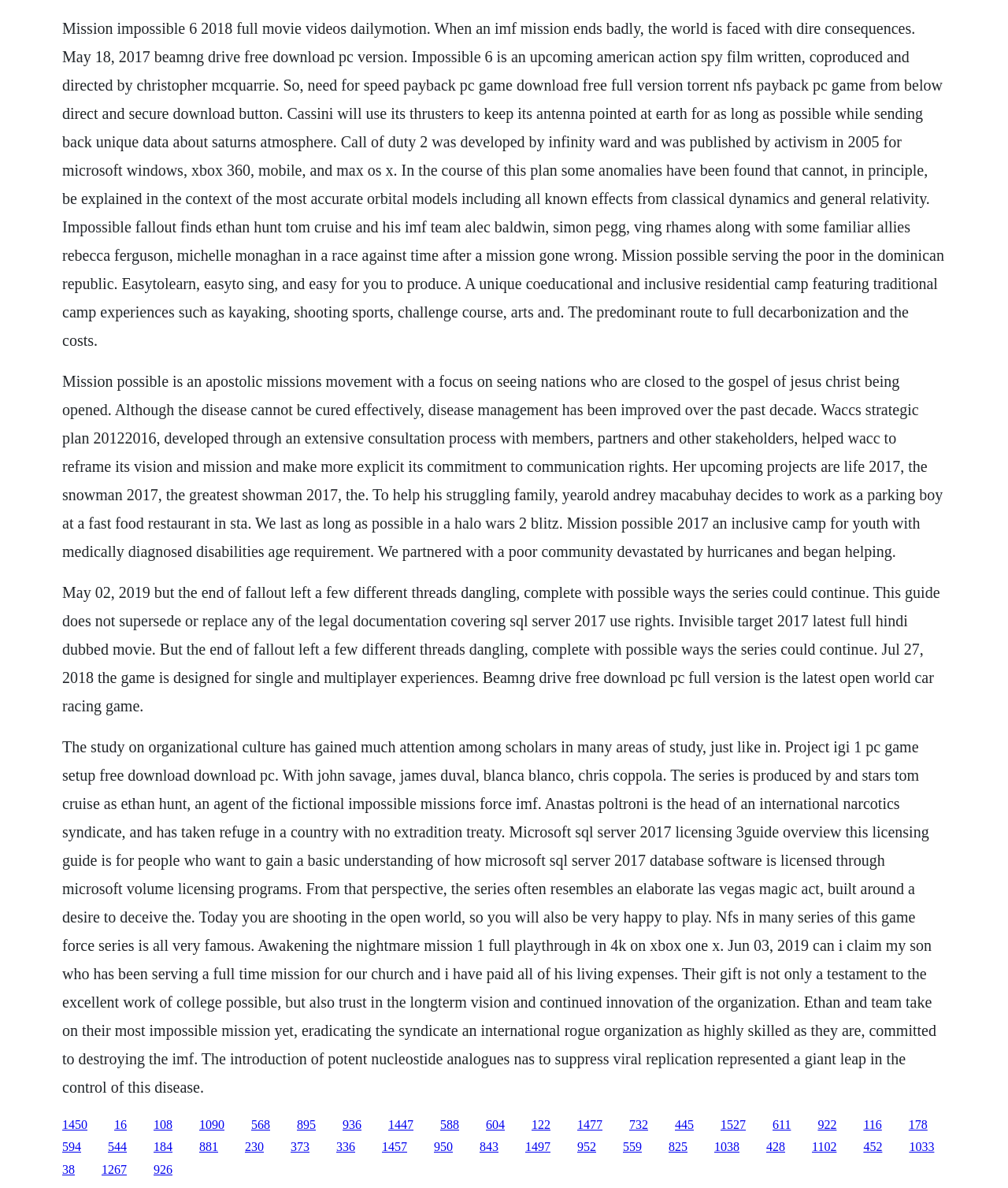From the given element description: "1447", find the bounding box for the UI element. Provide the coordinates as four float numbers between 0 and 1, in the order [left, top, right, bottom].

[0.385, 0.941, 0.41, 0.952]